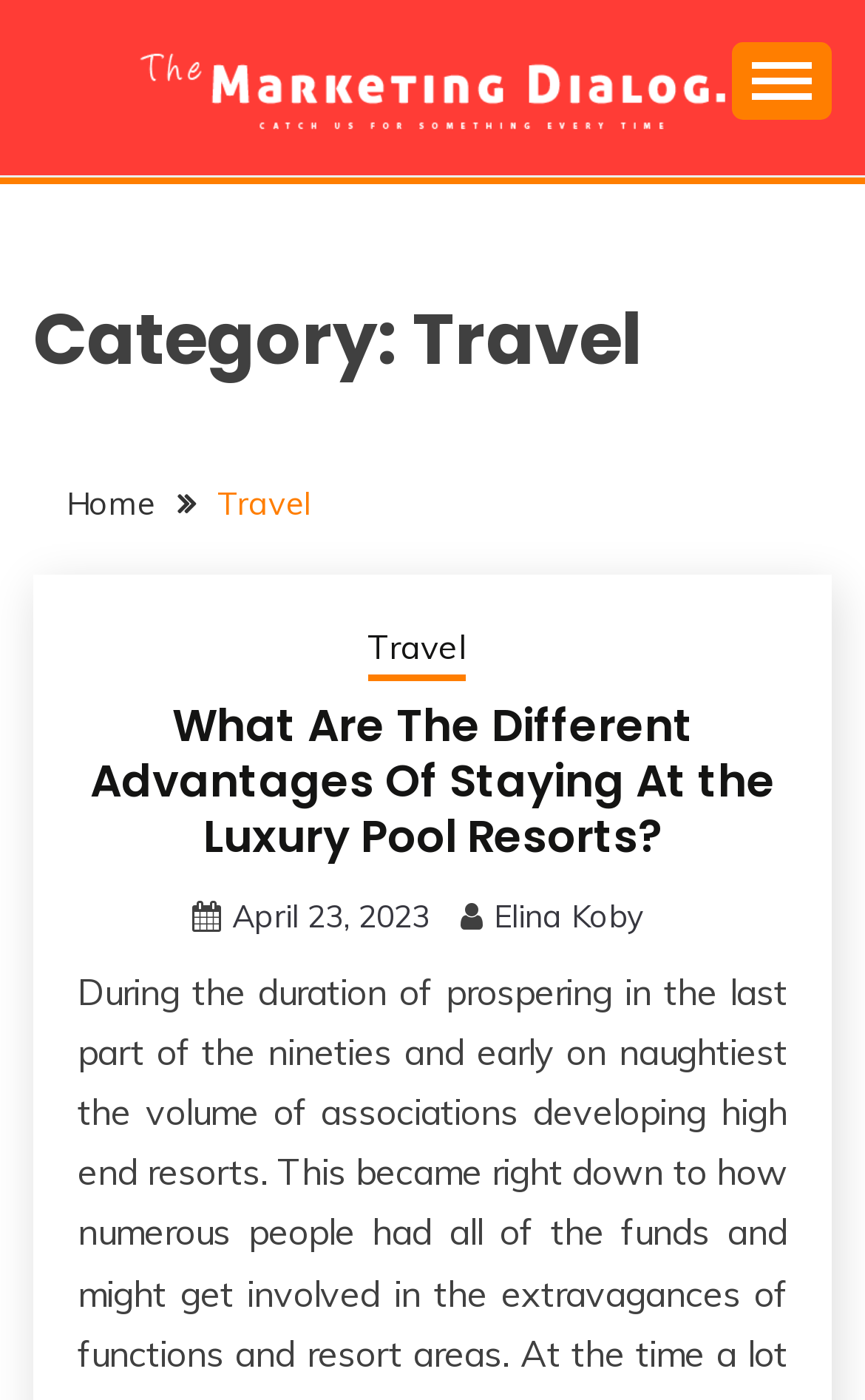Illustrate the webpage thoroughly, mentioning all important details.

The webpage is about travel, specifically focusing on luxury pool resorts. At the top, there is a logo and a link to "The Marketing Dialog" on the left, accompanied by a button to expand the primary menu on the right. Below the logo, there is a tagline "Catch us for something every time". 

On the left side, there is a category heading "Travel" and a navigation menu with breadcrumbs, showing the path "Home > Travel". 

The main content of the page is an article titled "What Are The Different Advantages Of Staying At the Luxury Pool Resorts?", which takes up most of the page. The article has a link to itself, and below the title, there is information about the article, including the date "April 23, 2023" and the author "Elina Koby".